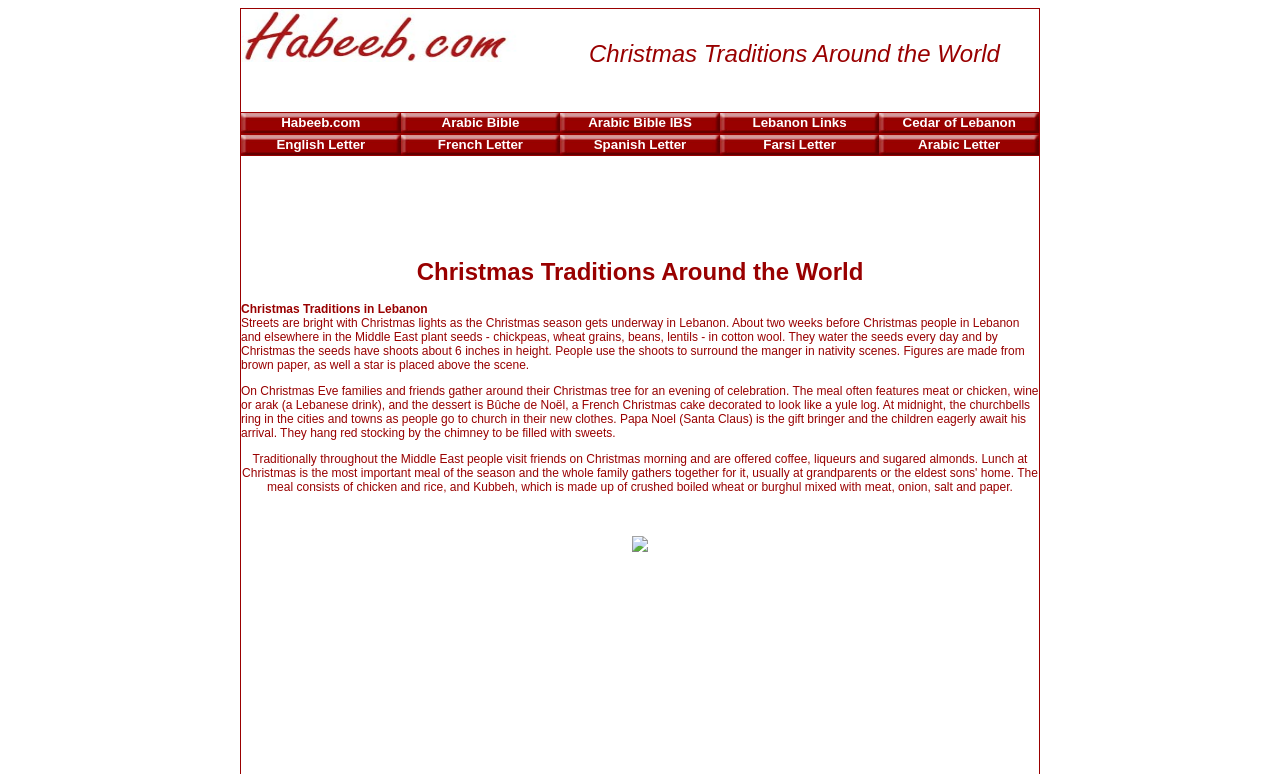What is the name of the Lebanese drink mentioned?
Answer the question with a single word or phrase derived from the image.

Arak